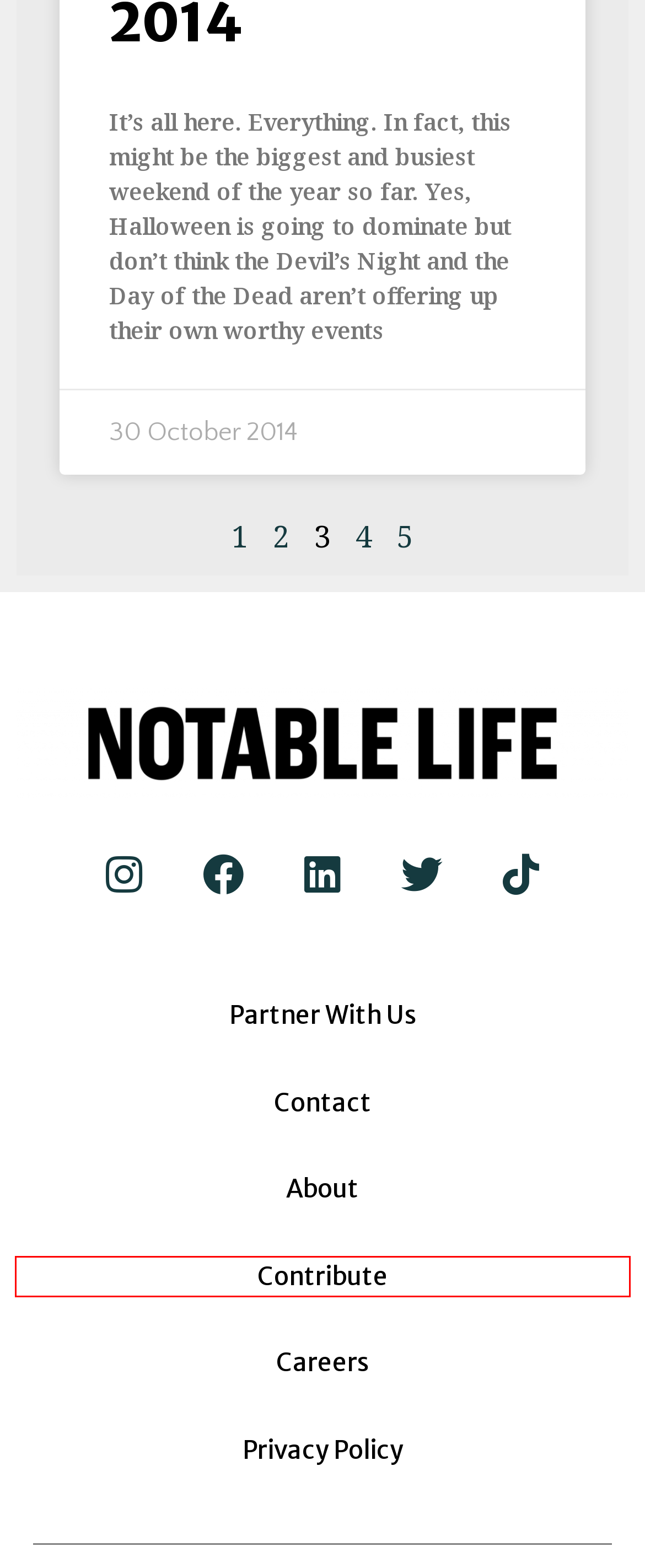You have been given a screenshot of a webpage, where a red bounding box surrounds a UI element. Identify the best matching webpage description for the page that loads after the element in the bounding box is clicked. Options include:
A. Concerts - Notable Life - Page 5
B. Concerts - Notable Life - Page 2
C. Concerts - Notable Life - Page 4
D. Contribute - Notable Life
E. Careers At Notable Life - Notable Life
F. Privacy Policy - Notable Life
G. About Us - Notable Life
H. Partner With Us - Notable Life

D